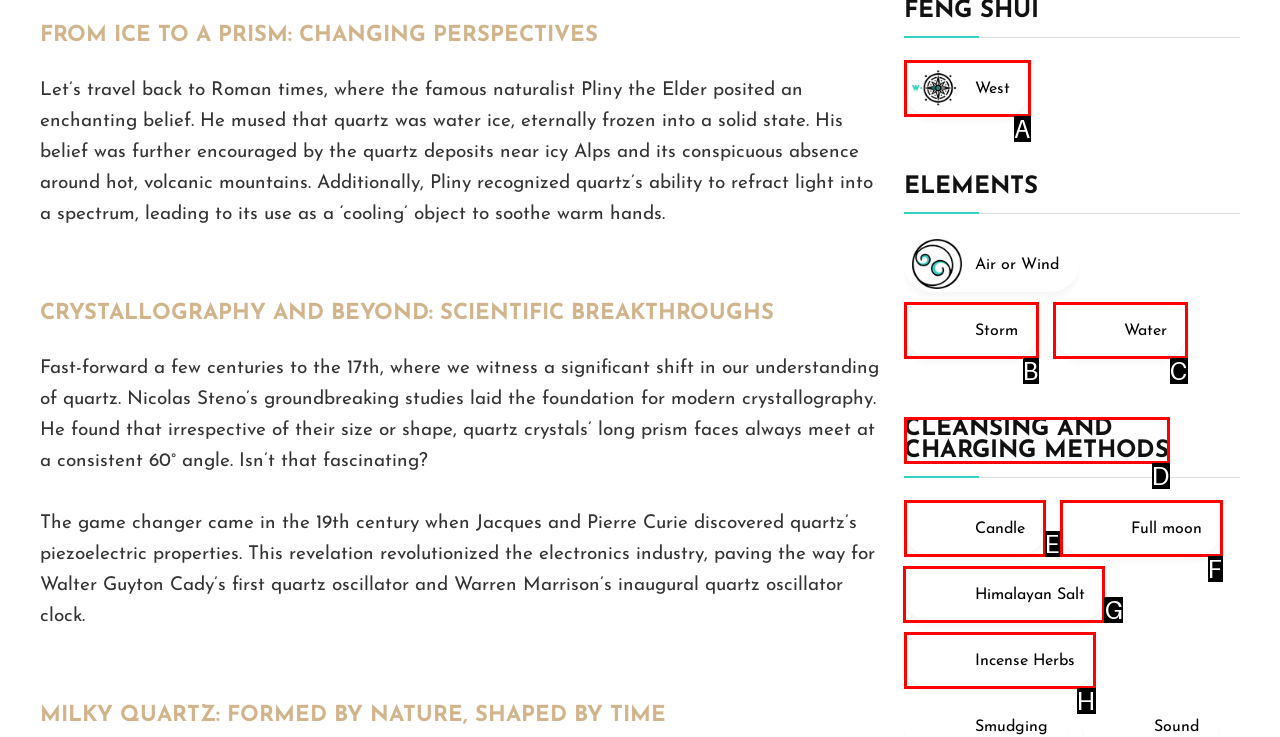Determine the appropriate lettered choice for the task: Click on the link 'Himalayan Salt Himalayan Salt'. Reply with the correct letter.

G